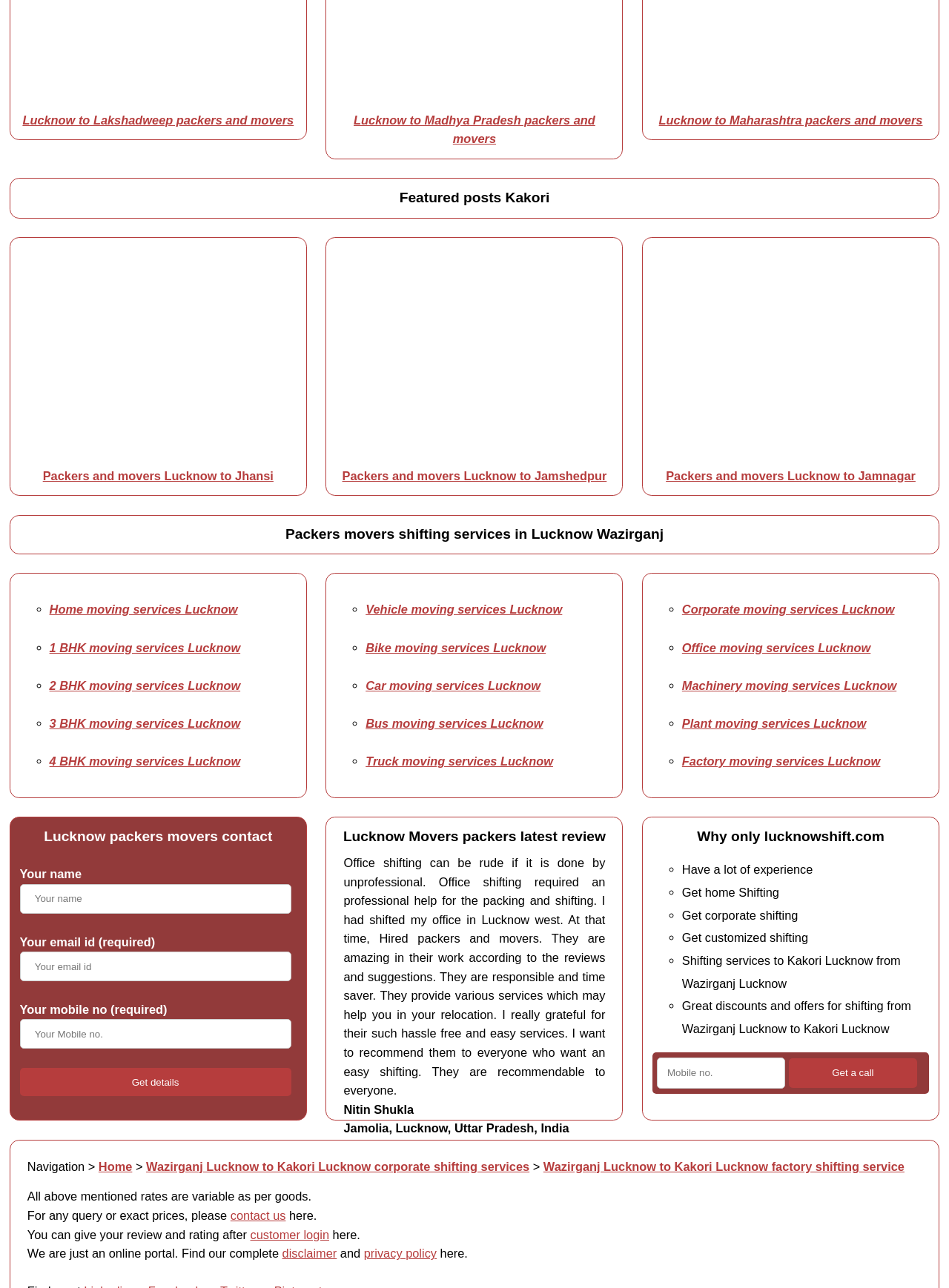Predict the bounding box coordinates of the UI element that matches this description: "customer login". The coordinates should be in the format [left, top, right, bottom] with each value between 0 and 1.

[0.264, 0.953, 0.347, 0.964]